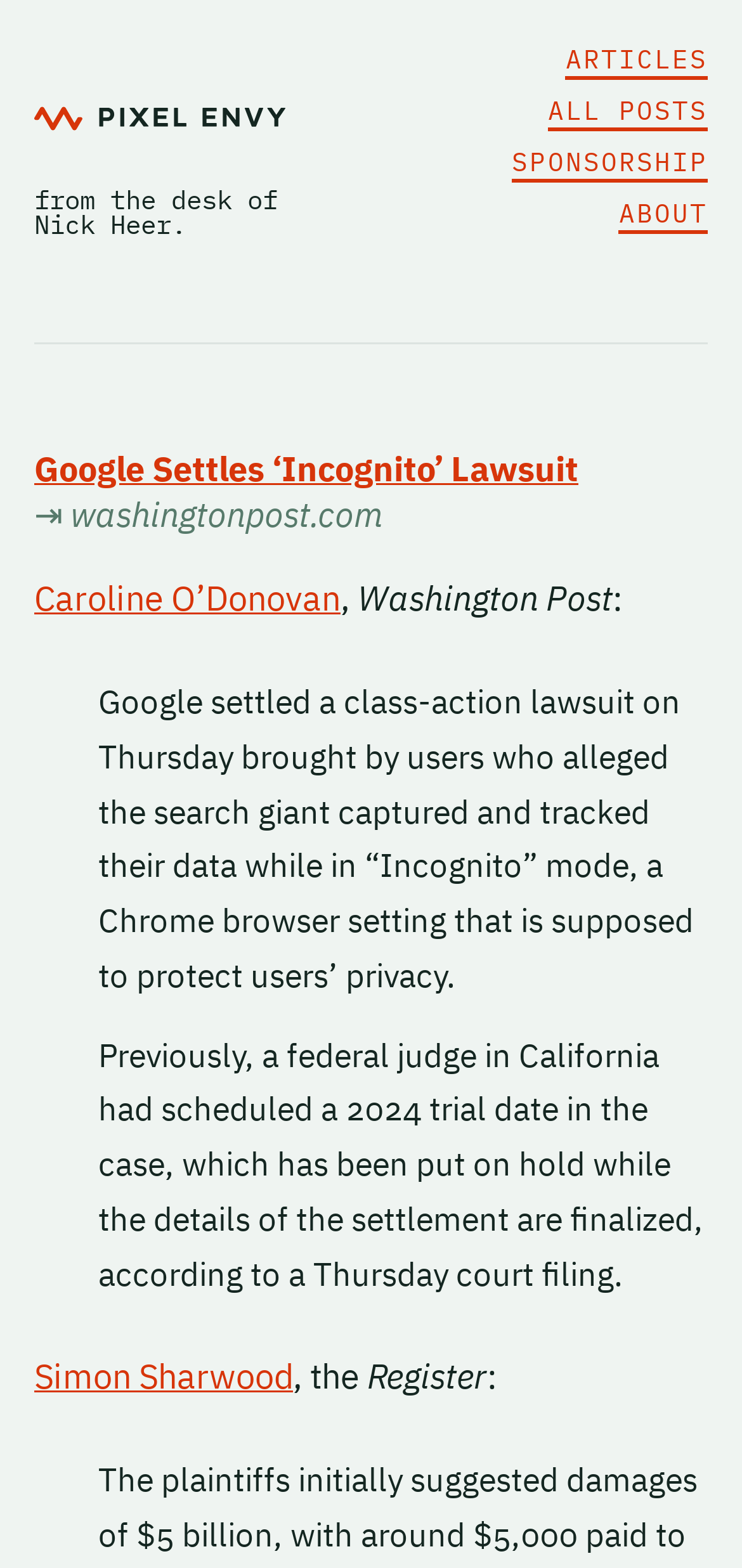Please specify the bounding box coordinates of the clickable section necessary to execute the following command: "Enter your name".

None